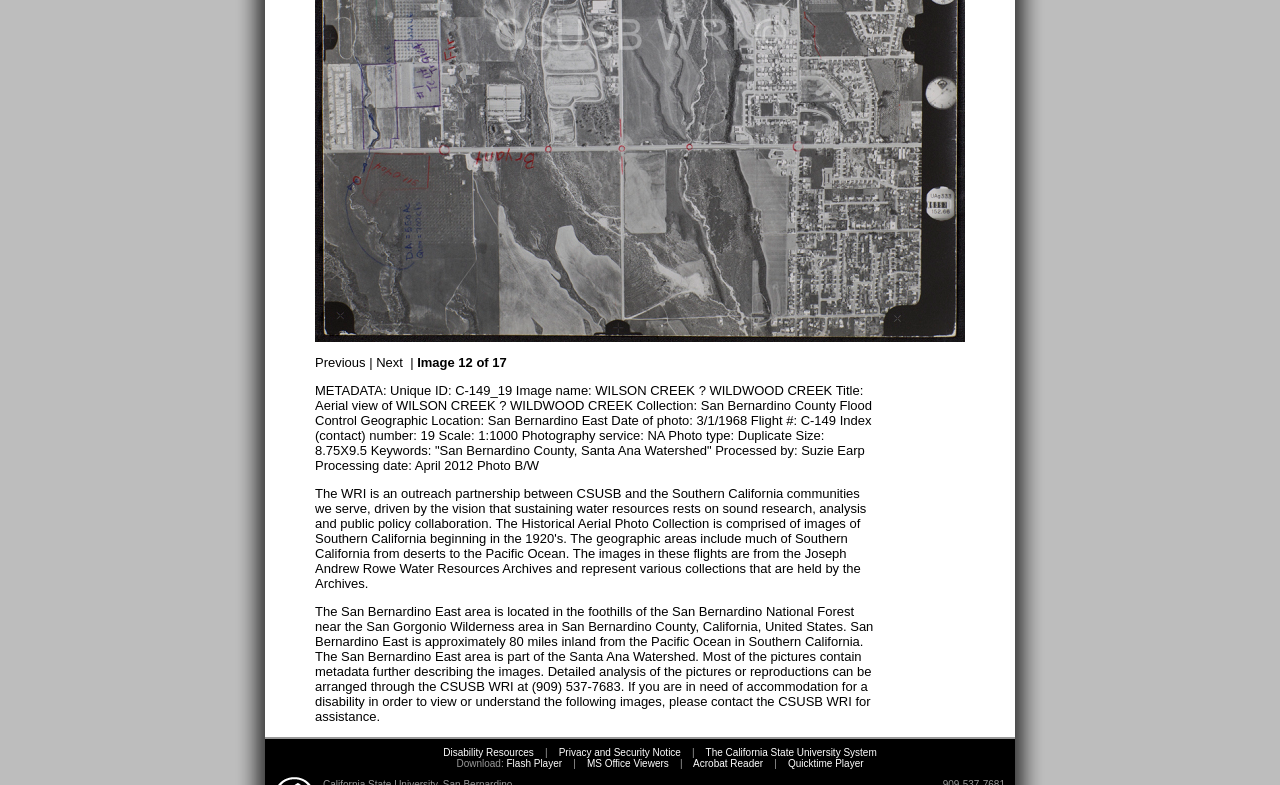Predict the bounding box coordinates of the UI element that matches this description: "Disability Resources". The coordinates should be in the format [left, top, right, bottom] with each value between 0 and 1.

[0.346, 0.952, 0.417, 0.966]